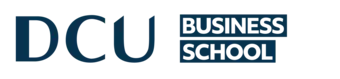Offer an in-depth caption that covers the entire scene depicted in the image.

The image features the logo of DCU Business School, presented prominently with a professional and academic design. The letters "DCU" are displayed in a bold, modern font, while the word "BUSINESS" is emphasized alongside "SCHOOL," reinforcing the institution's focus on higher education in business disciplines. This logo symbolizes DCU Business School's commitment to academic excellence and innovation in business education, as part of its branding on the webpage discussing the impact of the global pandemic on online businesses.